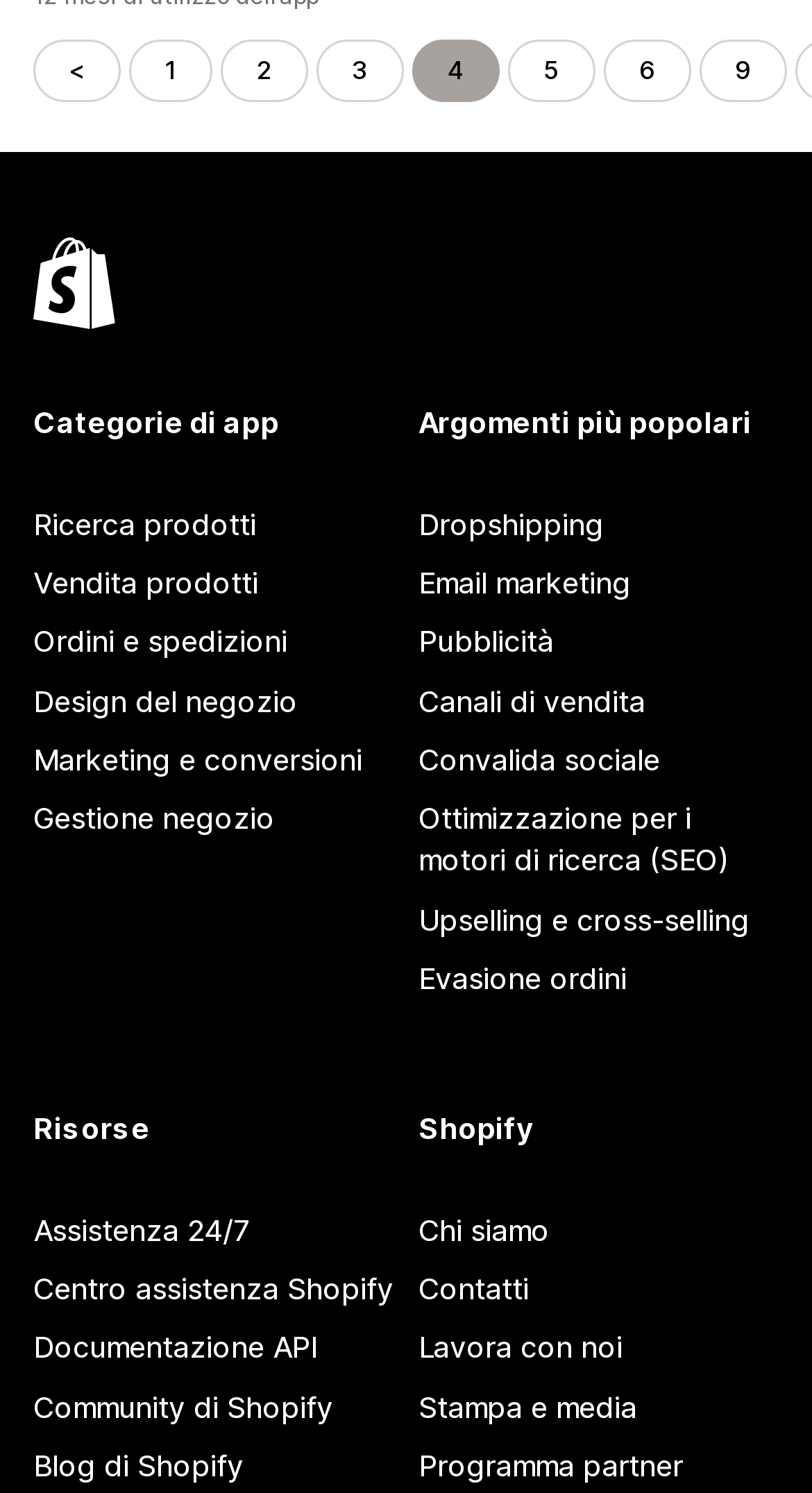Locate the bounding box coordinates of the element that needs to be clicked to carry out the instruction: "Go to previous page". The coordinates should be given as four float numbers ranging from 0 to 1, i.e., [left, top, right, bottom].

[0.041, 0.027, 0.149, 0.069]